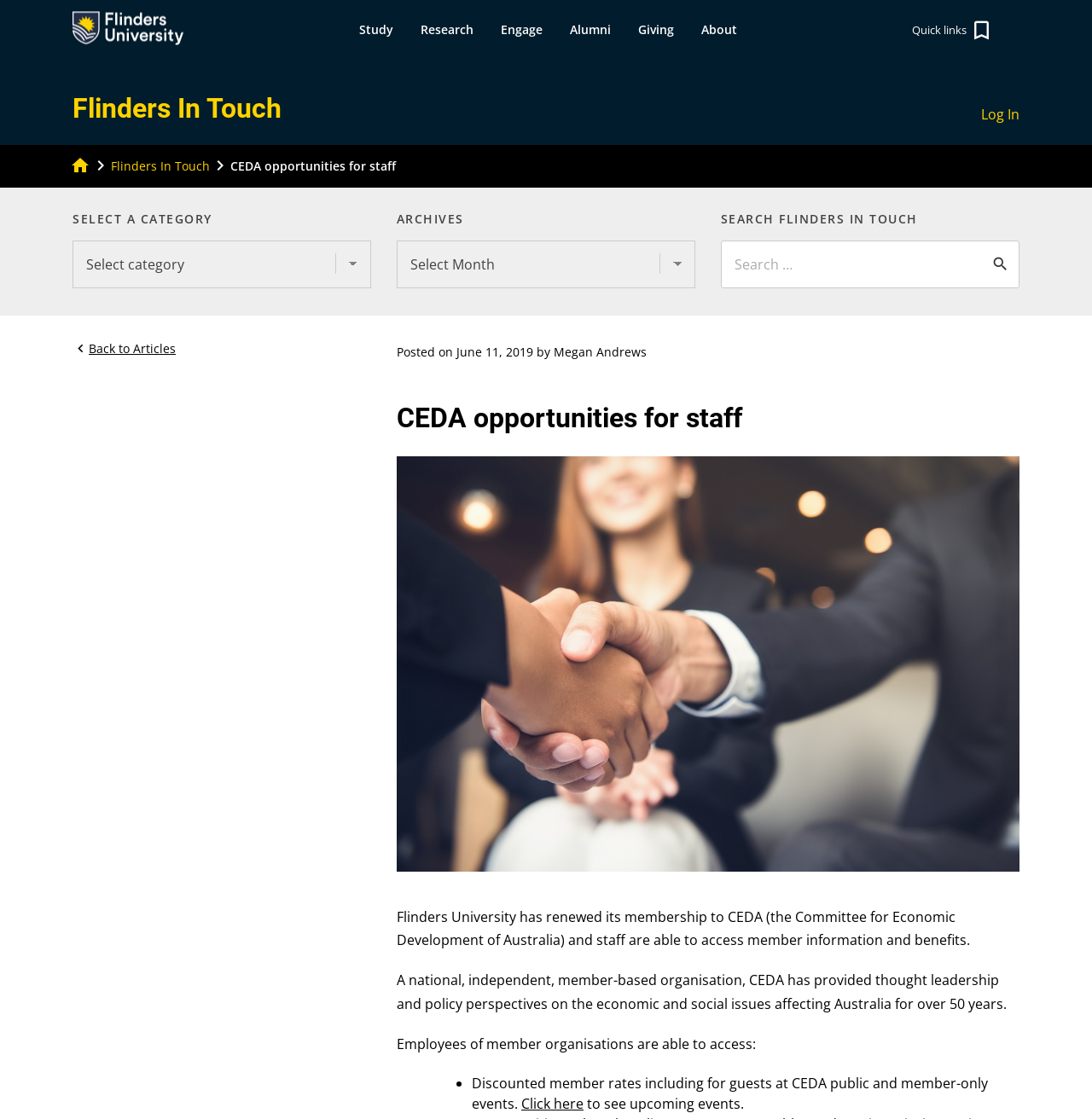What is the name of the university that has renewed its membership to CEDA? Using the information from the screenshot, answer with a single word or phrase.

Flinders University